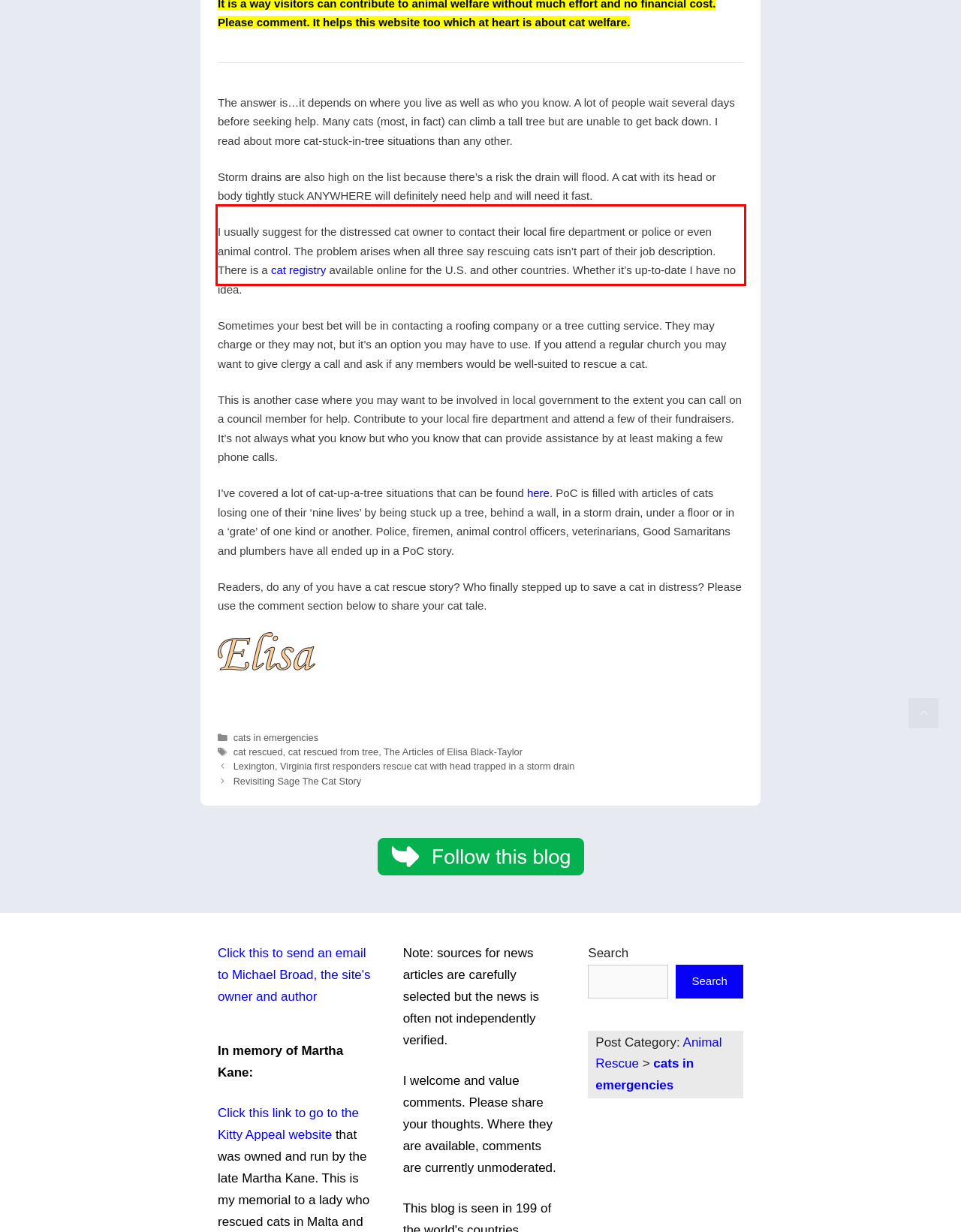You are presented with a webpage screenshot featuring a red bounding box. Perform OCR on the text inside the red bounding box and extract the content.

I’ve covered a lot of cat-up-a-tree situations that can be found here. PoC is filled with articles of cats losing one of their ‘nine lives’ by being stuck up a tree, behind a wall, in a storm drain, under a floor or in a ‘grate’ of one kind or another. Police, firemen, animal control officers, veterinarians, Good Samaritans and plumbers have all ended up in a PoC story.